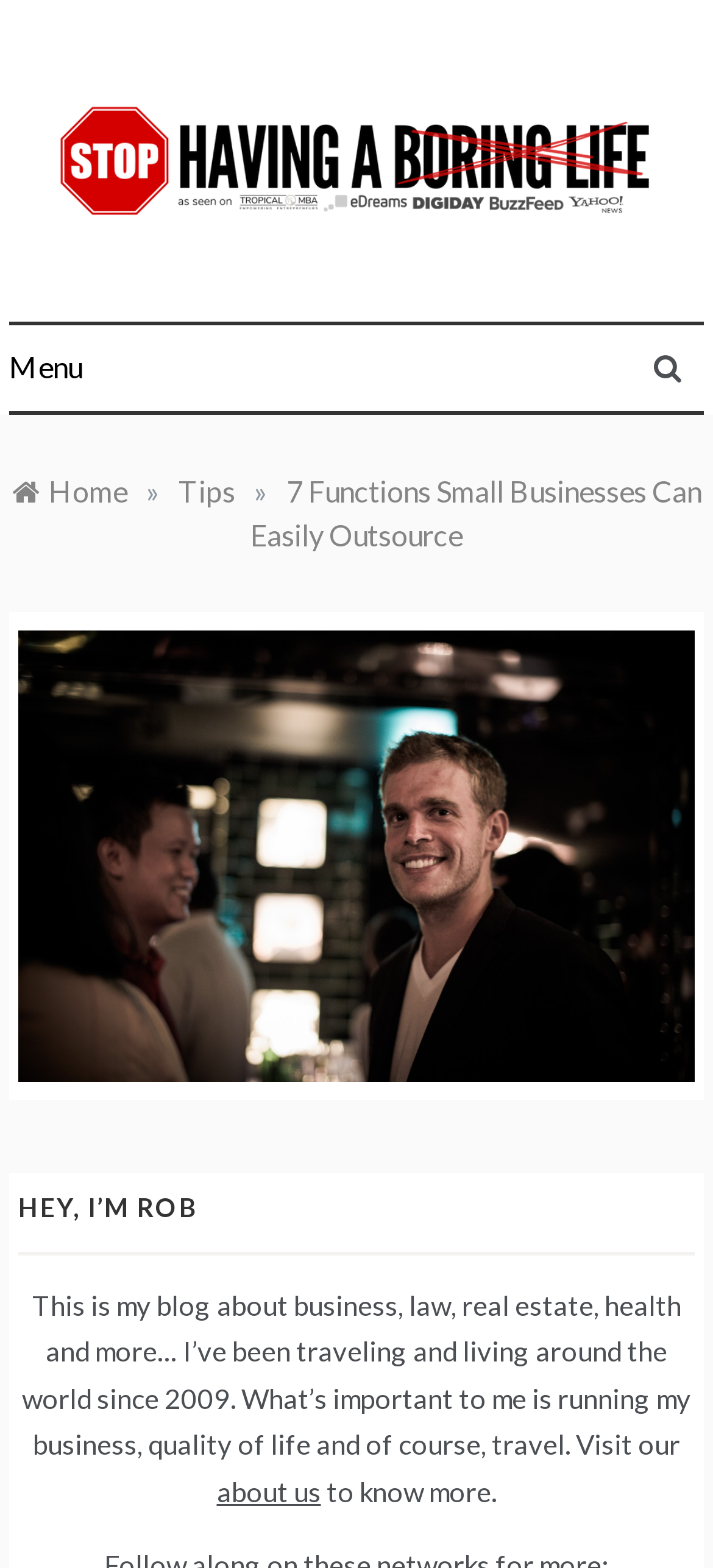Locate the bounding box coordinates of the UI element described by: "about us". Provide the coordinates as four float numbers between 0 and 1, formatted as [left, top, right, bottom].

[0.304, 0.94, 0.45, 0.961]